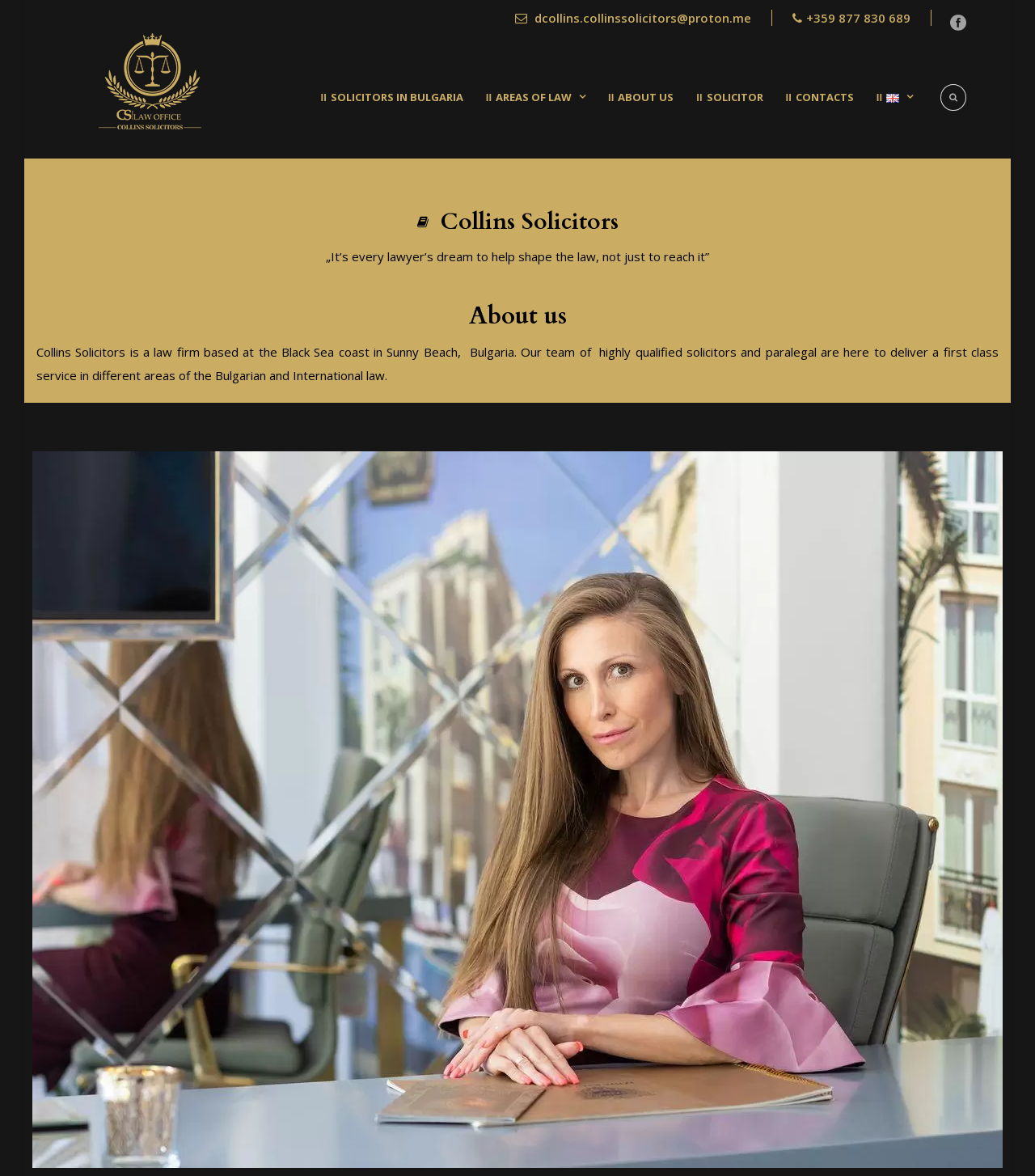Look at the image and write a detailed answer to the question: 
What is the language of the webpage?

I found the language of the webpage by looking at the link element with the coordinates [0.825, 0.074, 0.882, 0.124], which has an image element with the text 'English' and a Unicode character , indicating that the webpage is in English.